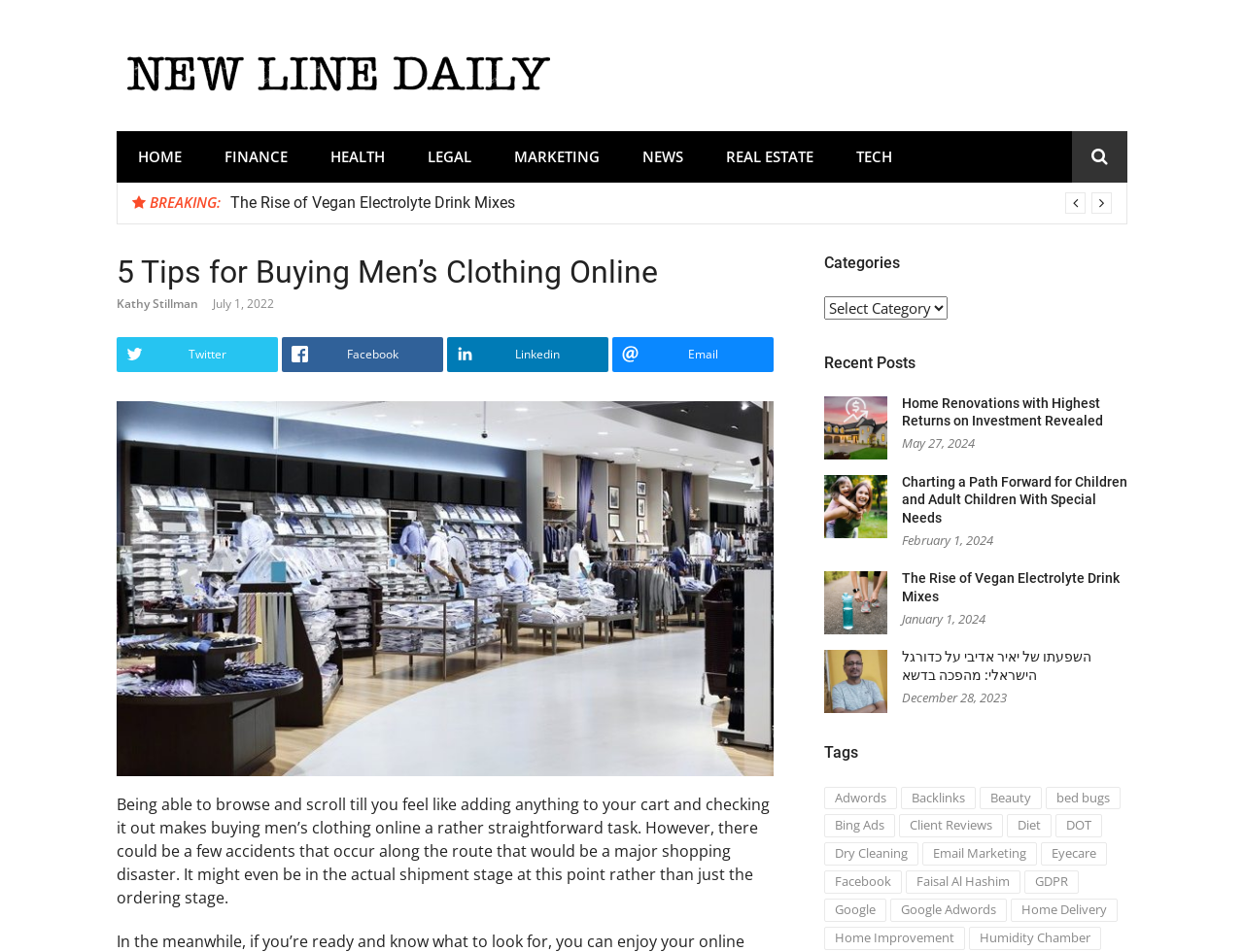What are the categories listed on the webpage?
From the image, provide a succinct answer in one word or a short phrase.

HOME, FINANCE, HEALTH, LEGAL, MARKETING, NEWS, REAL ESTATE, TECH